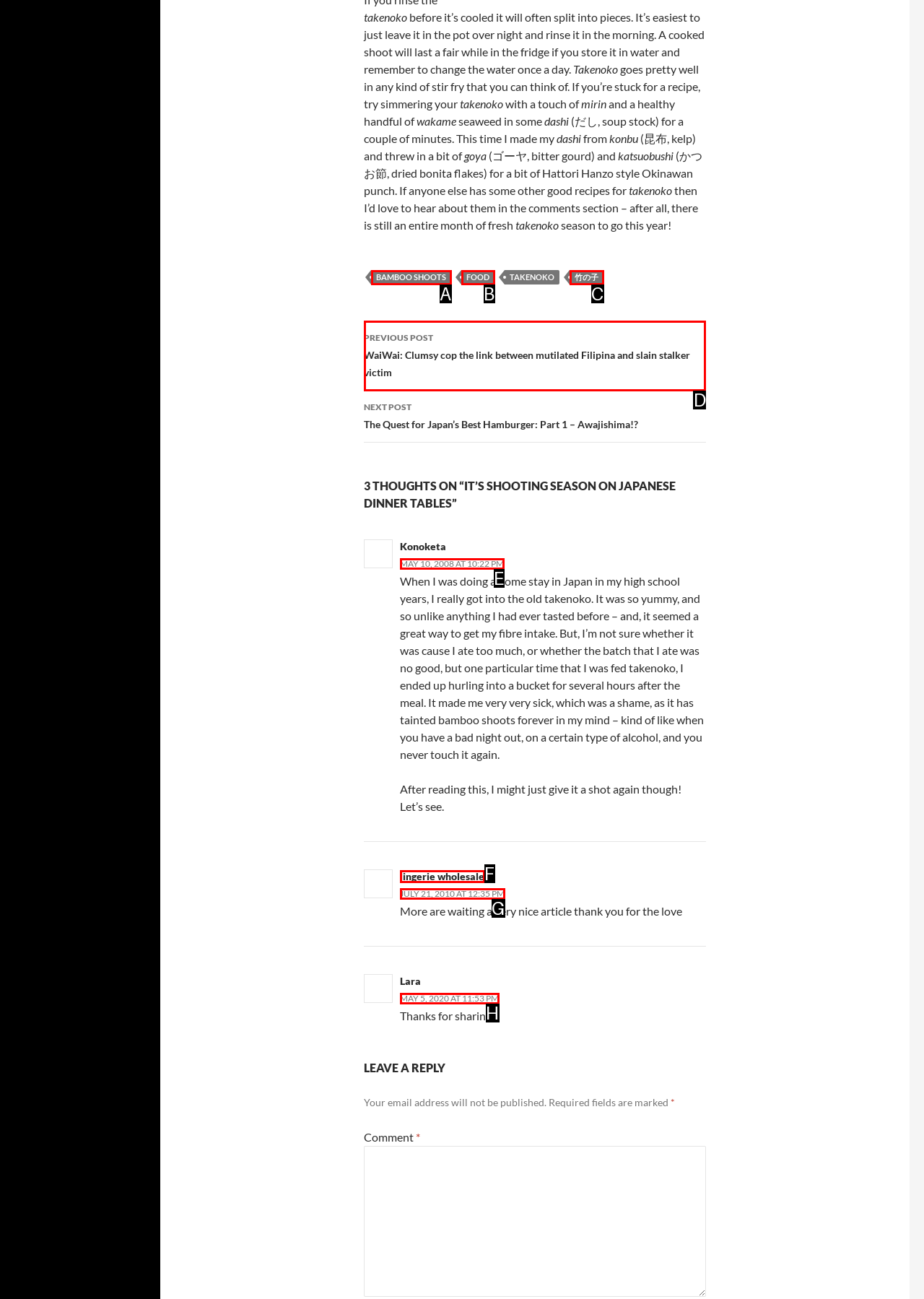Determine the appropriate lettered choice for the task: Click on the 'PREVIOUS POST' link. Reply with the correct letter.

D